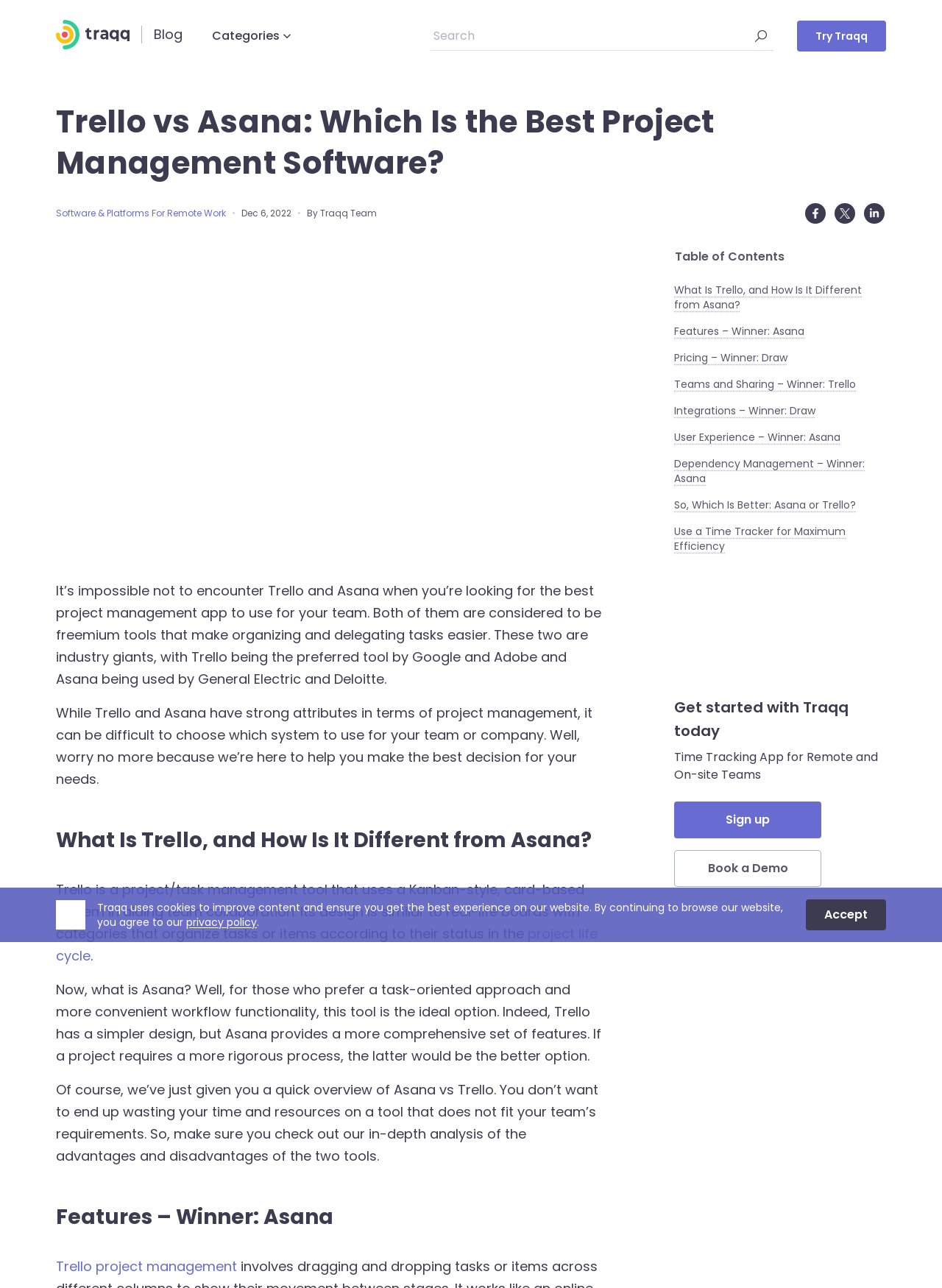Examine the image carefully and respond to the question with a detailed answer: 
What is the date of publication of this article?

The date of publication is mentioned as 'Dec 6, 2022' below the article title, which suggests that the article was published on this date.